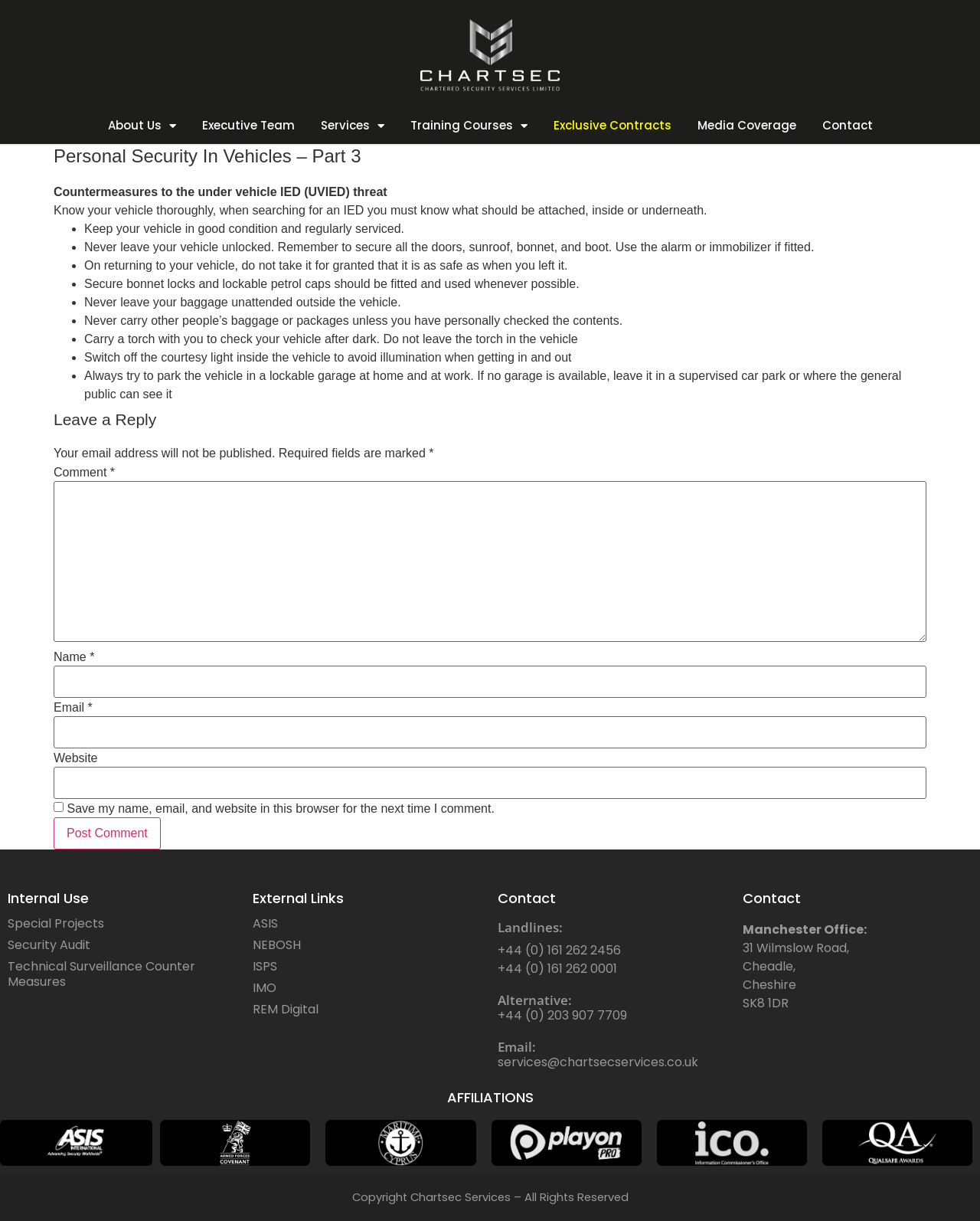Select the bounding box coordinates of the element I need to click to carry out the following instruction: "Click the 'Post Comment' button".

[0.055, 0.669, 0.164, 0.696]